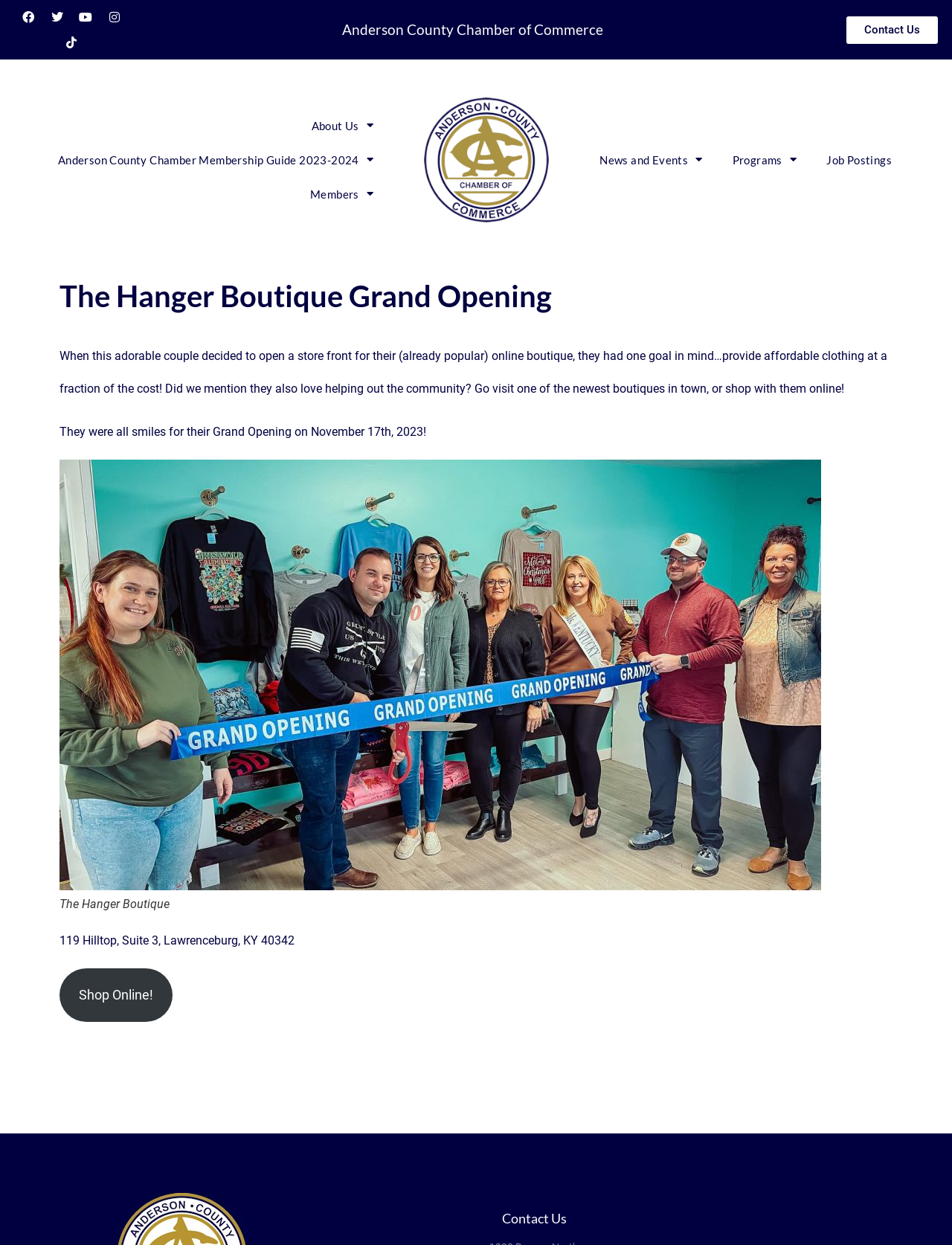When did the boutique have its grand opening?
Answer the question in a detailed and comprehensive manner.

I found the answer by reading the StaticText element that mentions the grand opening date.